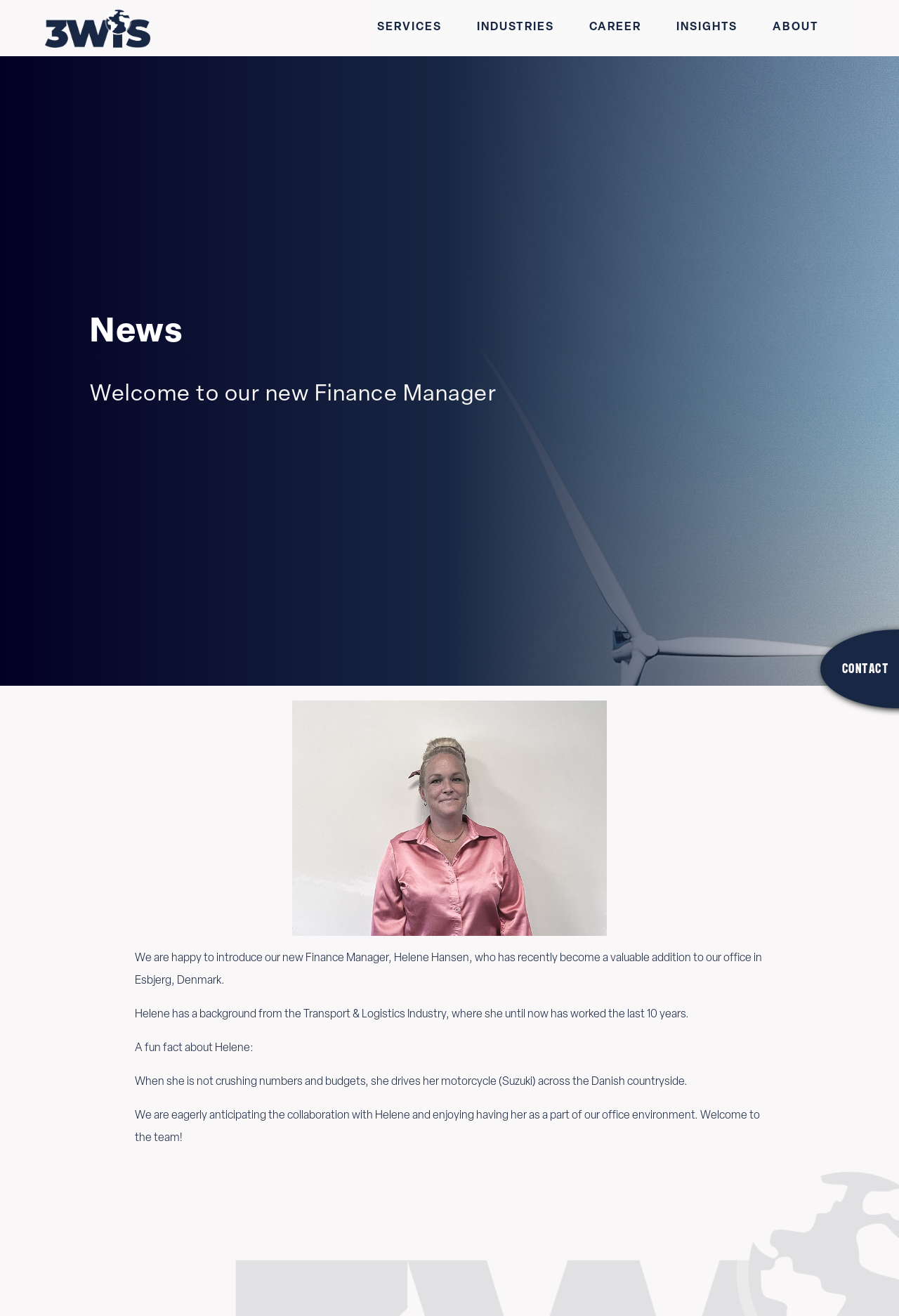Identify the bounding box coordinates of the clickable section necessary to follow the following instruction: "Read about our new Finance Manager". The coordinates should be presented as four float numbers from 0 to 1, i.e., [left, top, right, bottom].

[0.1, 0.287, 0.7, 0.314]